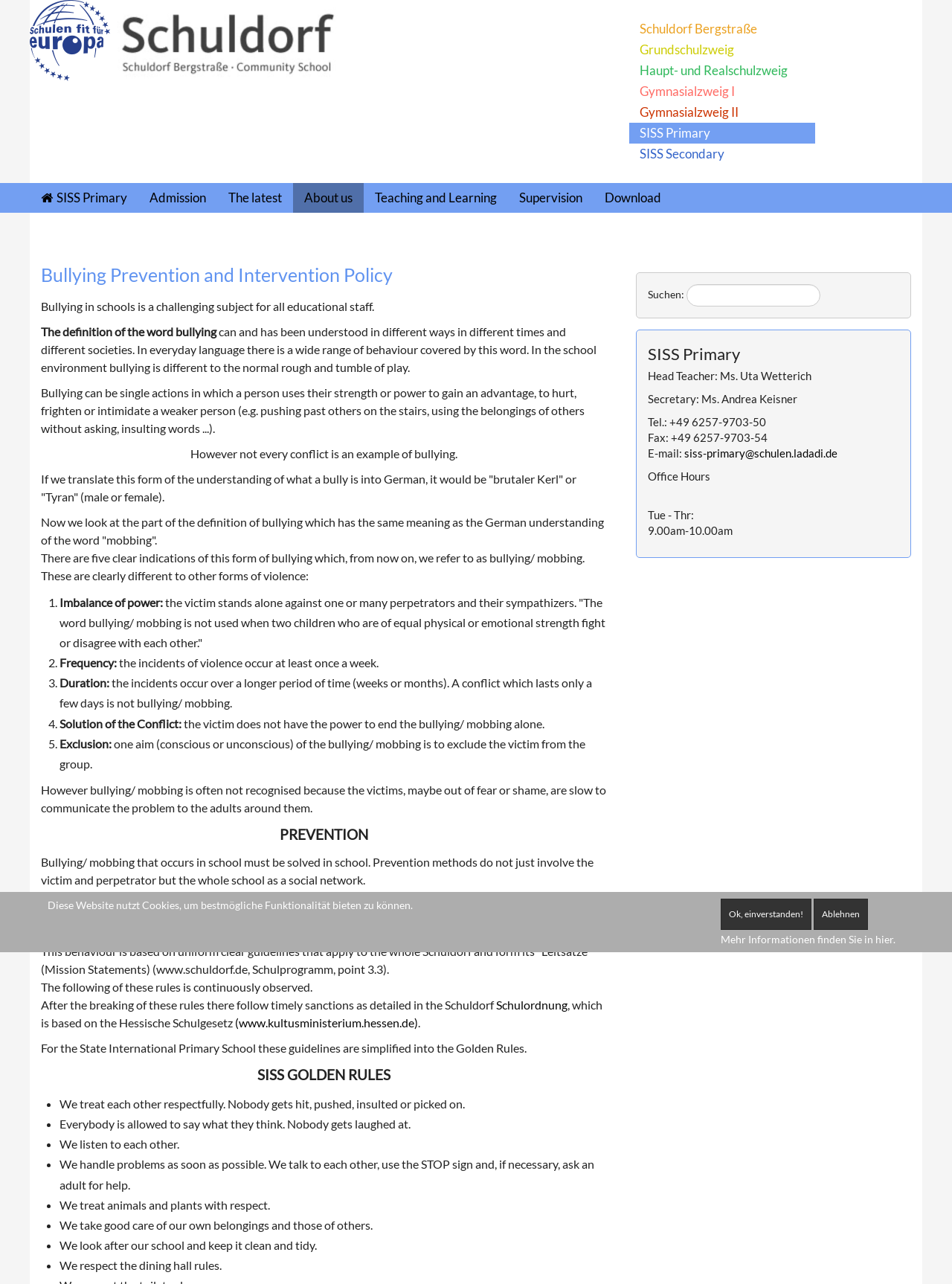How often should incidents of violence occur to be considered bullying?
Observe the image and answer the question with a one-word or short phrase response.

At least once a week